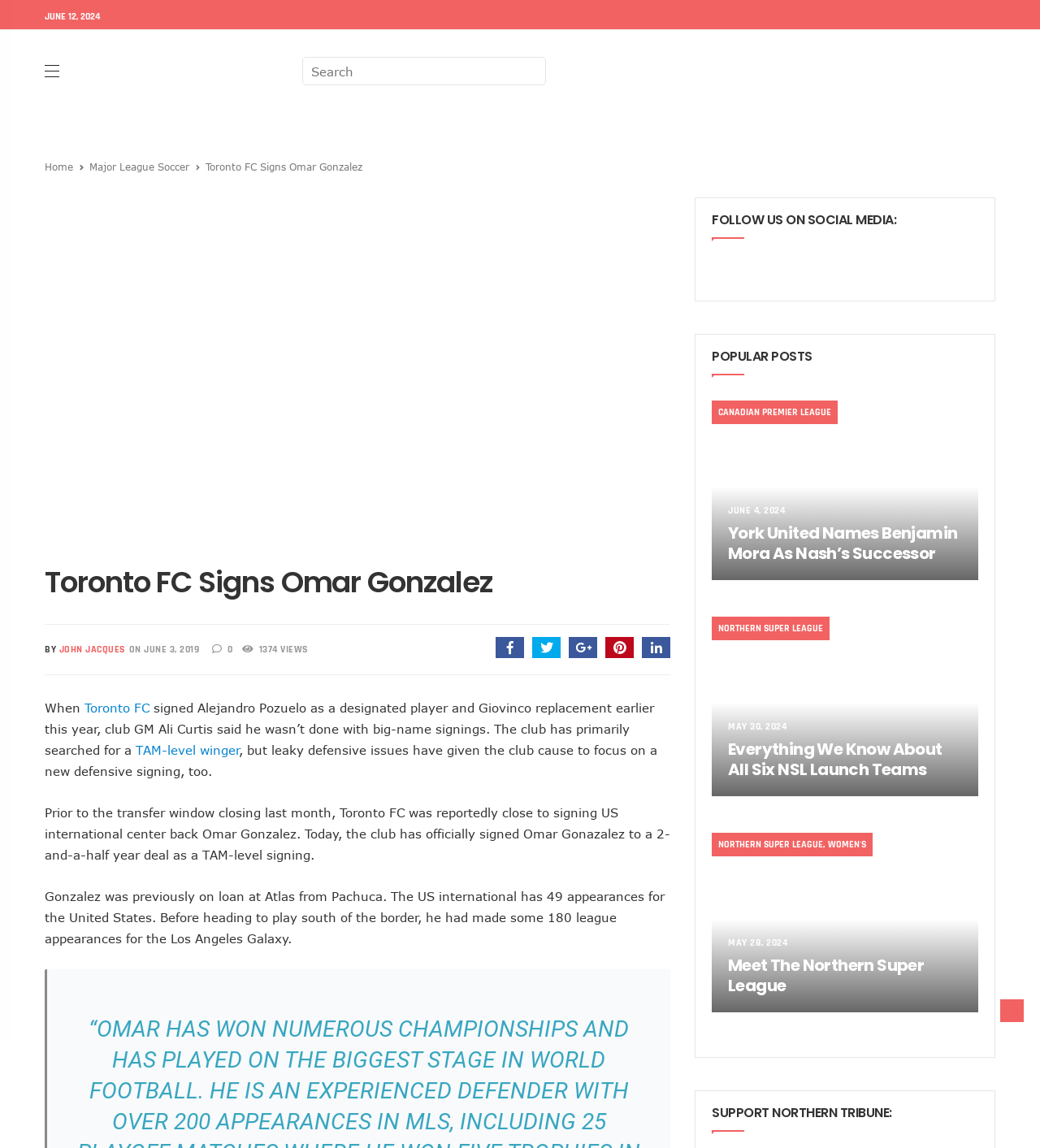Please specify the bounding box coordinates for the clickable region that will help you carry out the instruction: "Search for something".

[0.291, 0.05, 0.524, 0.074]